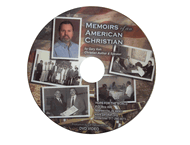Who is the narrator of the documentary?
With the help of the image, please provide a detailed response to the question.

The DVD is a visual representation of a personal story narrated by Gary, who is identified as a Christian author and speaker, and his insights are conveyed through the documentary to call for a spiritual awakening.